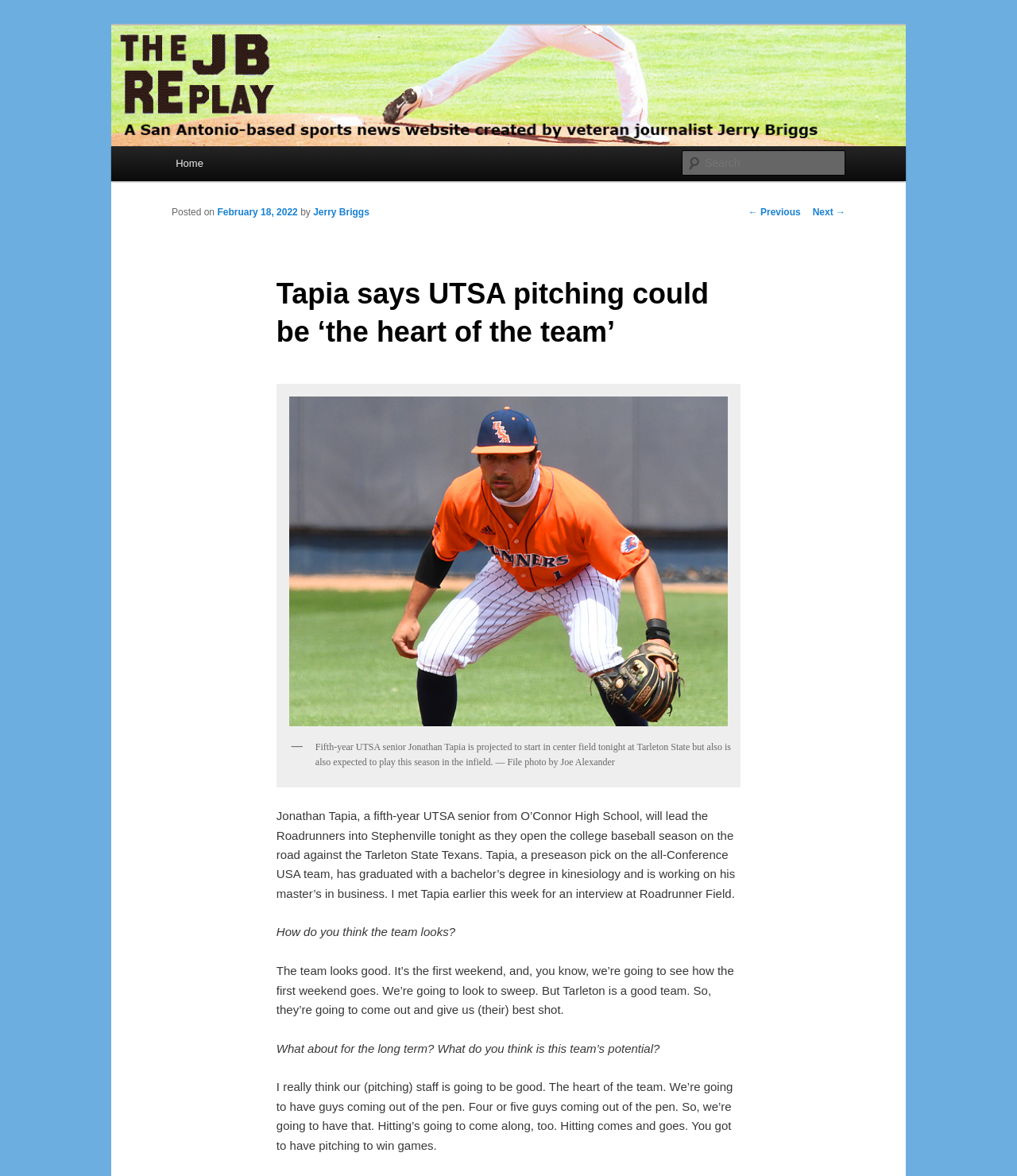Locate the bounding box coordinates of the region to be clicked to comply with the following instruction: "Go to the home page". The coordinates must be four float numbers between 0 and 1, in the form [left, top, right, bottom].

[0.16, 0.125, 0.212, 0.154]